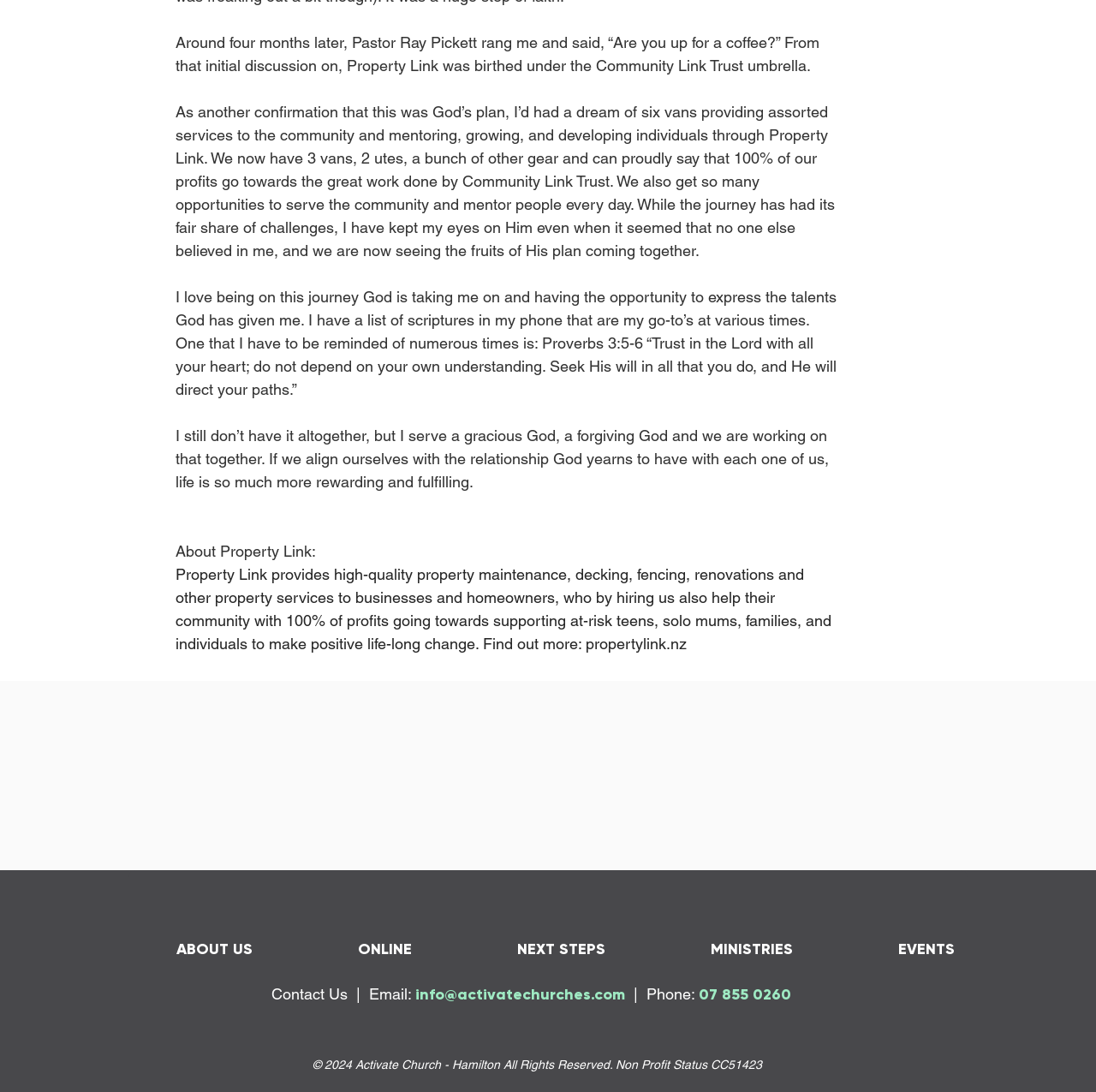Find the bounding box coordinates of the clickable area required to complete the following action: "Contact the photographer".

None